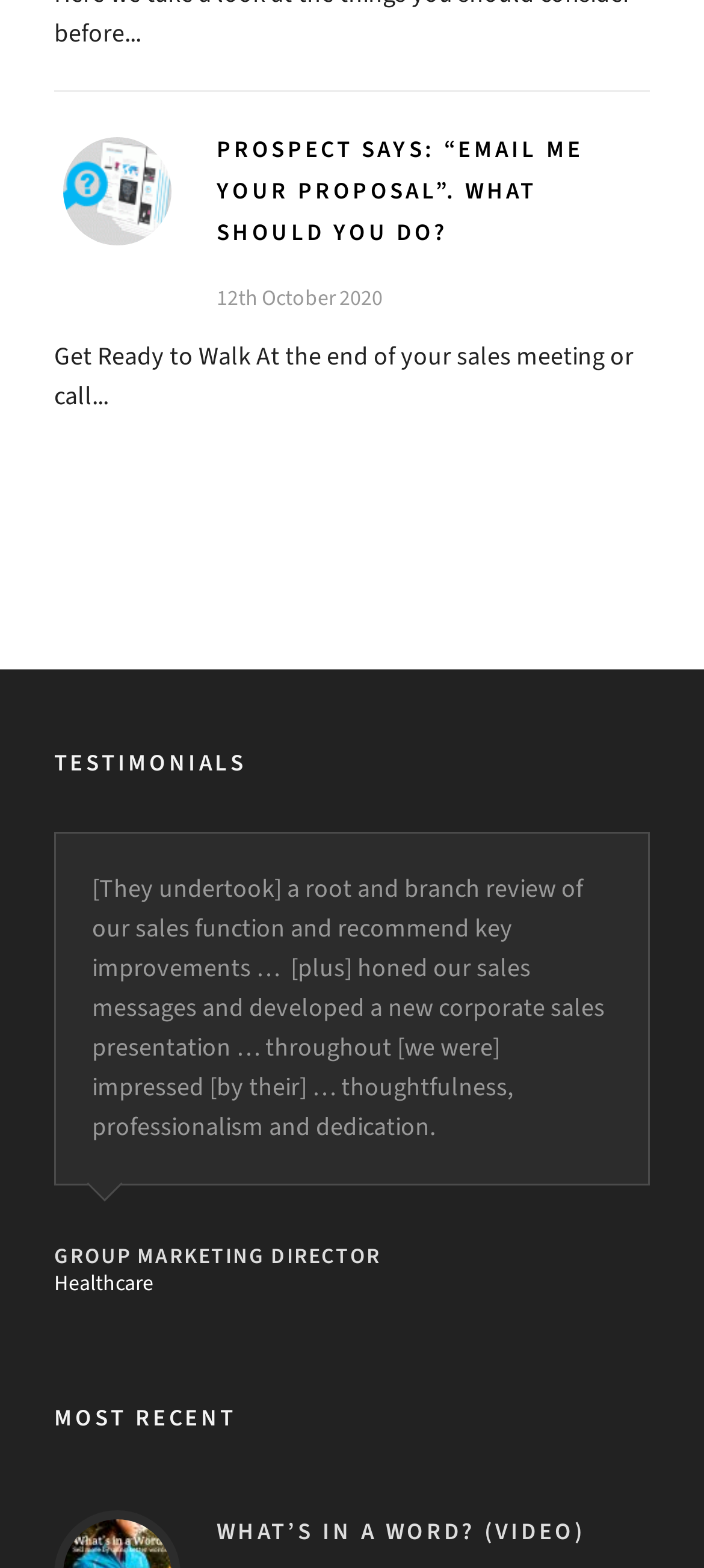How many testimonials are on the webpage?
Give a one-word or short-phrase answer derived from the screenshot.

10